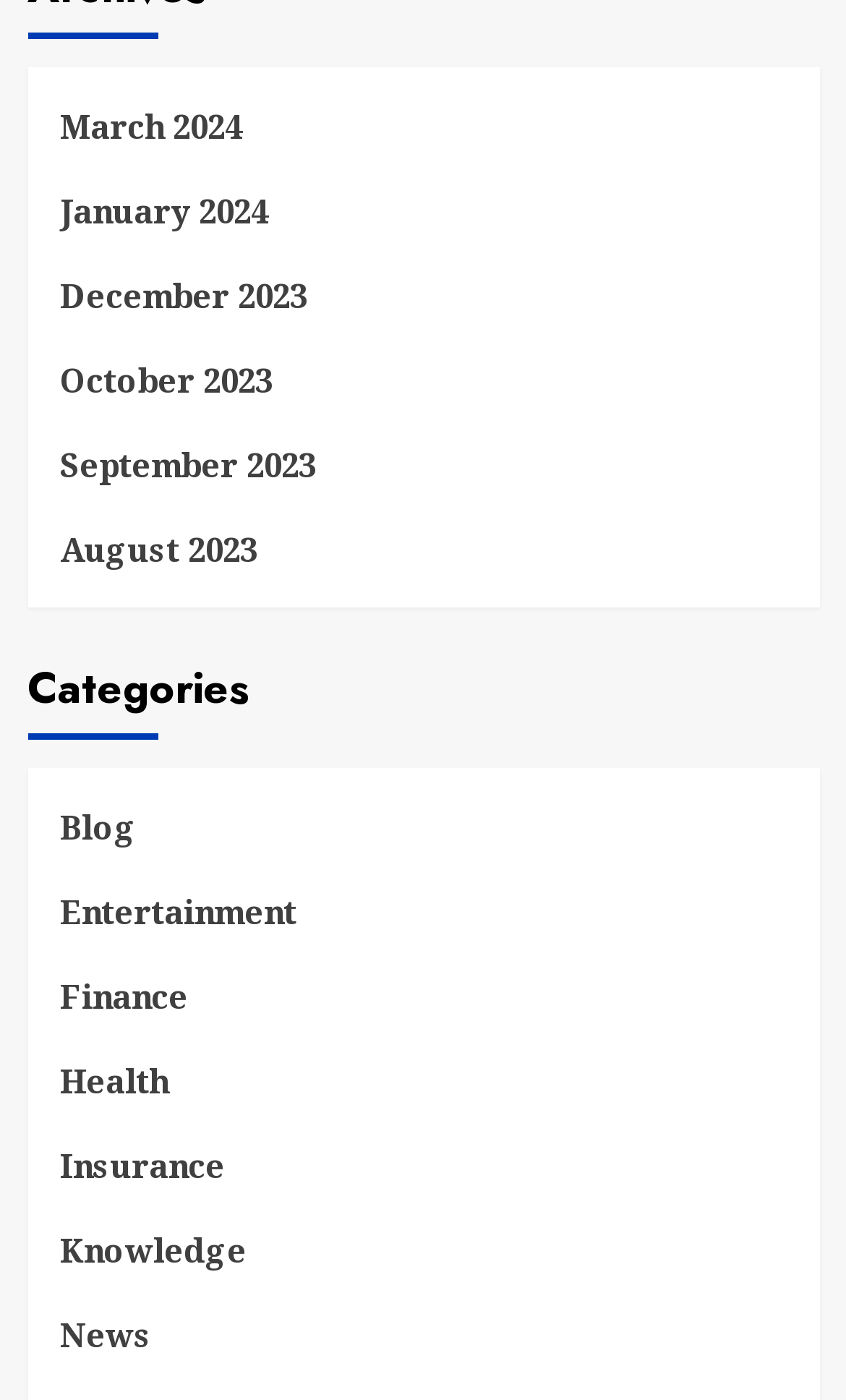Select the bounding box coordinates of the element I need to click to carry out the following instruction: "Explore Finance".

[0.071, 0.692, 0.222, 0.752]